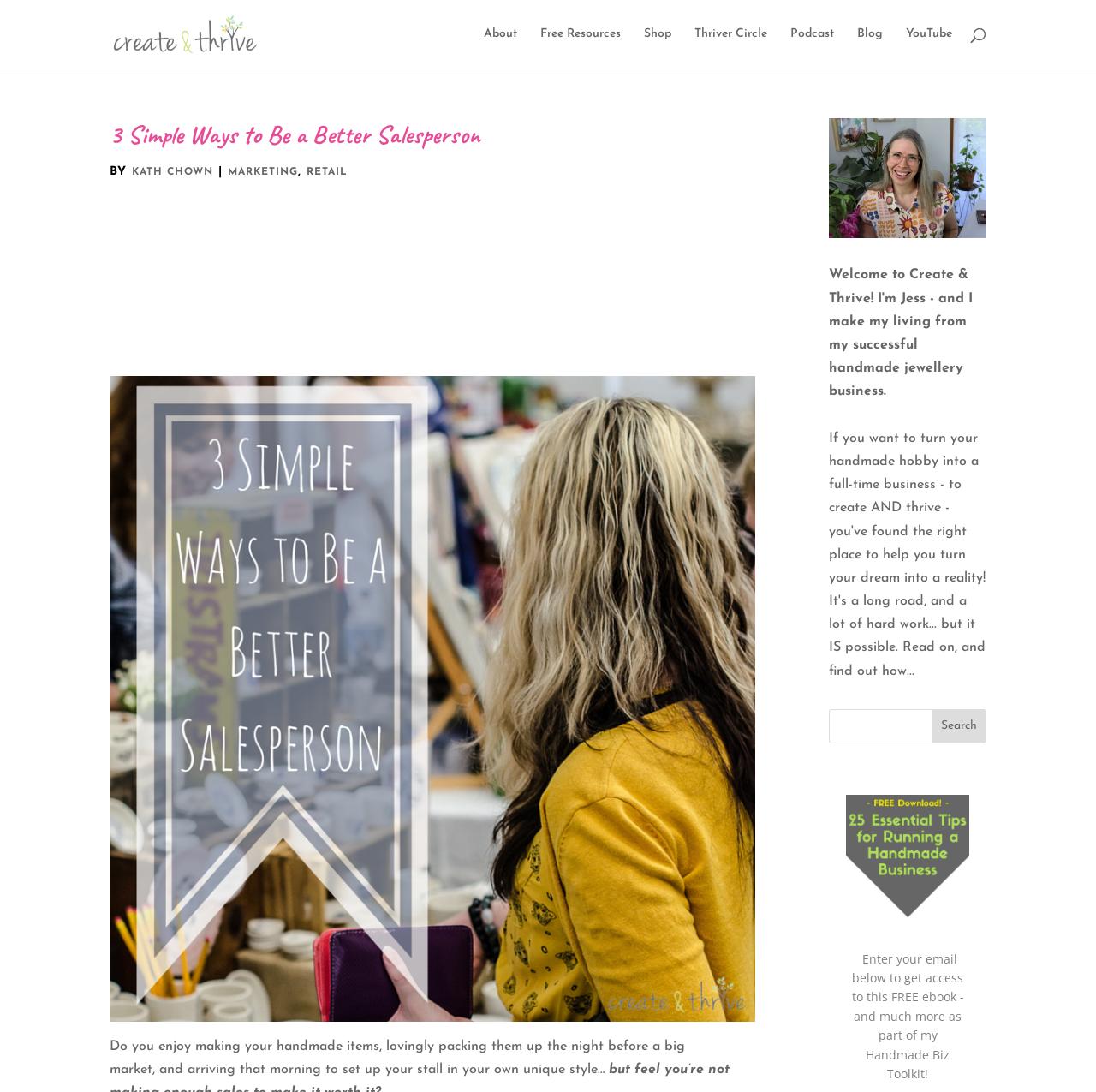Find the coordinates for the bounding box of the element with this description: "successful handmade jewellery business.".

[0.756, 0.31, 0.879, 0.365]